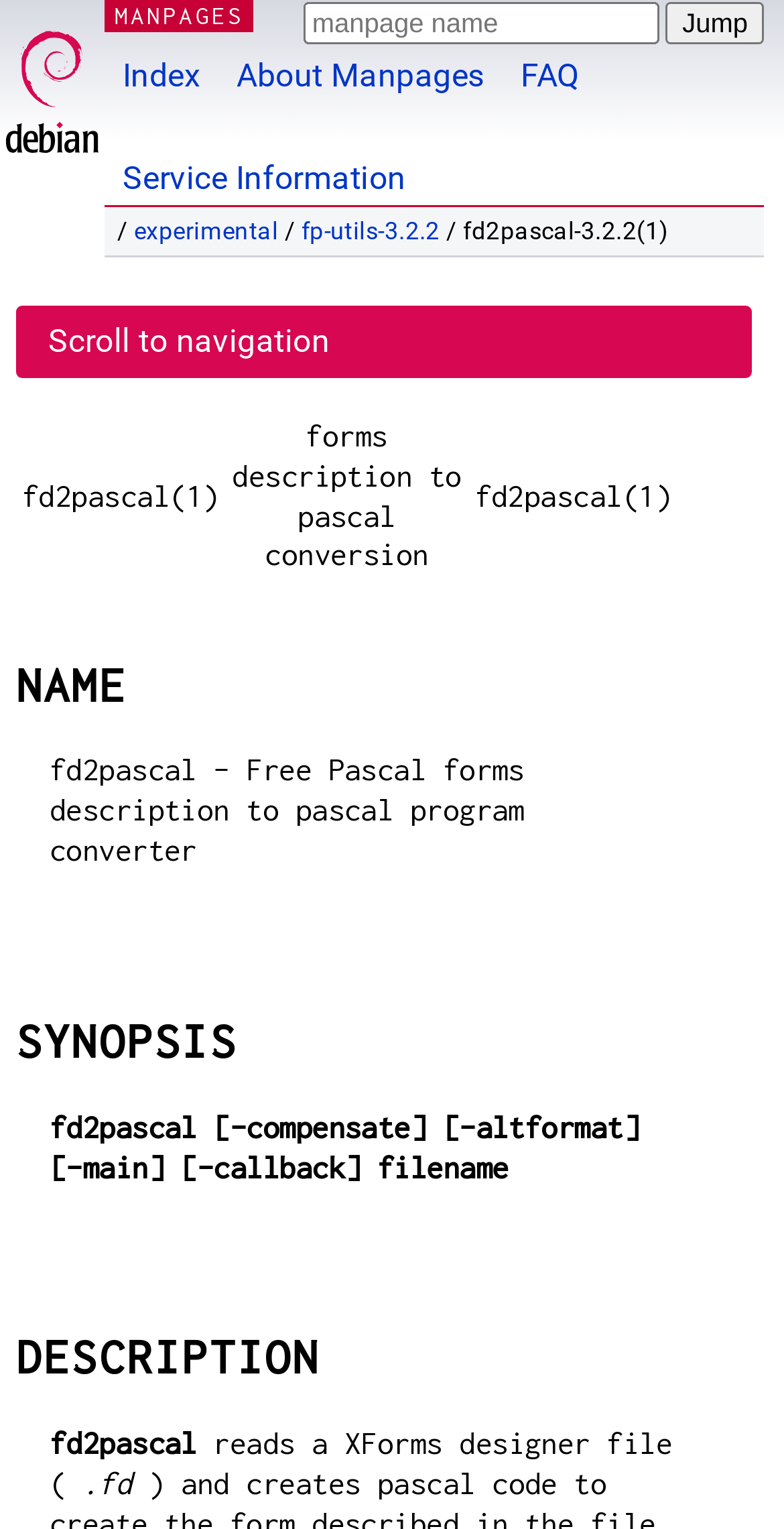Given the element description, predict the bounding box coordinates in the format (top-left x, top-left y, bottom-right x, bottom-right y), using floating point numbers between 0 and 1: FAQ

[0.641, 0.0, 0.762, 0.067]